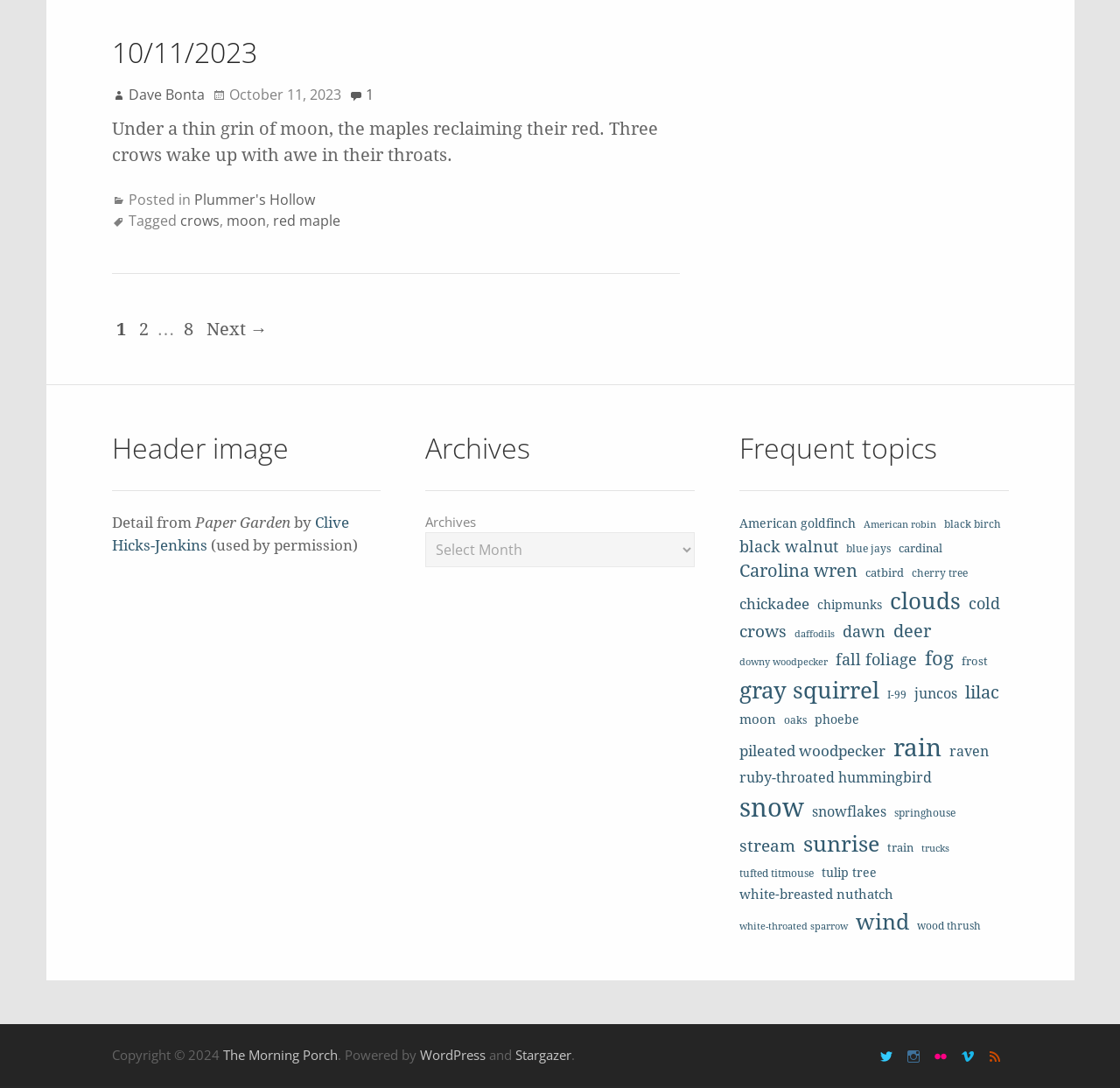What is the date of the post?
Refer to the image and offer an in-depth and detailed answer to the question.

The date of the post can be found in the header section of the webpage, where it is written '10/11/2023' in the format of 'mm/dd/yyyy'.